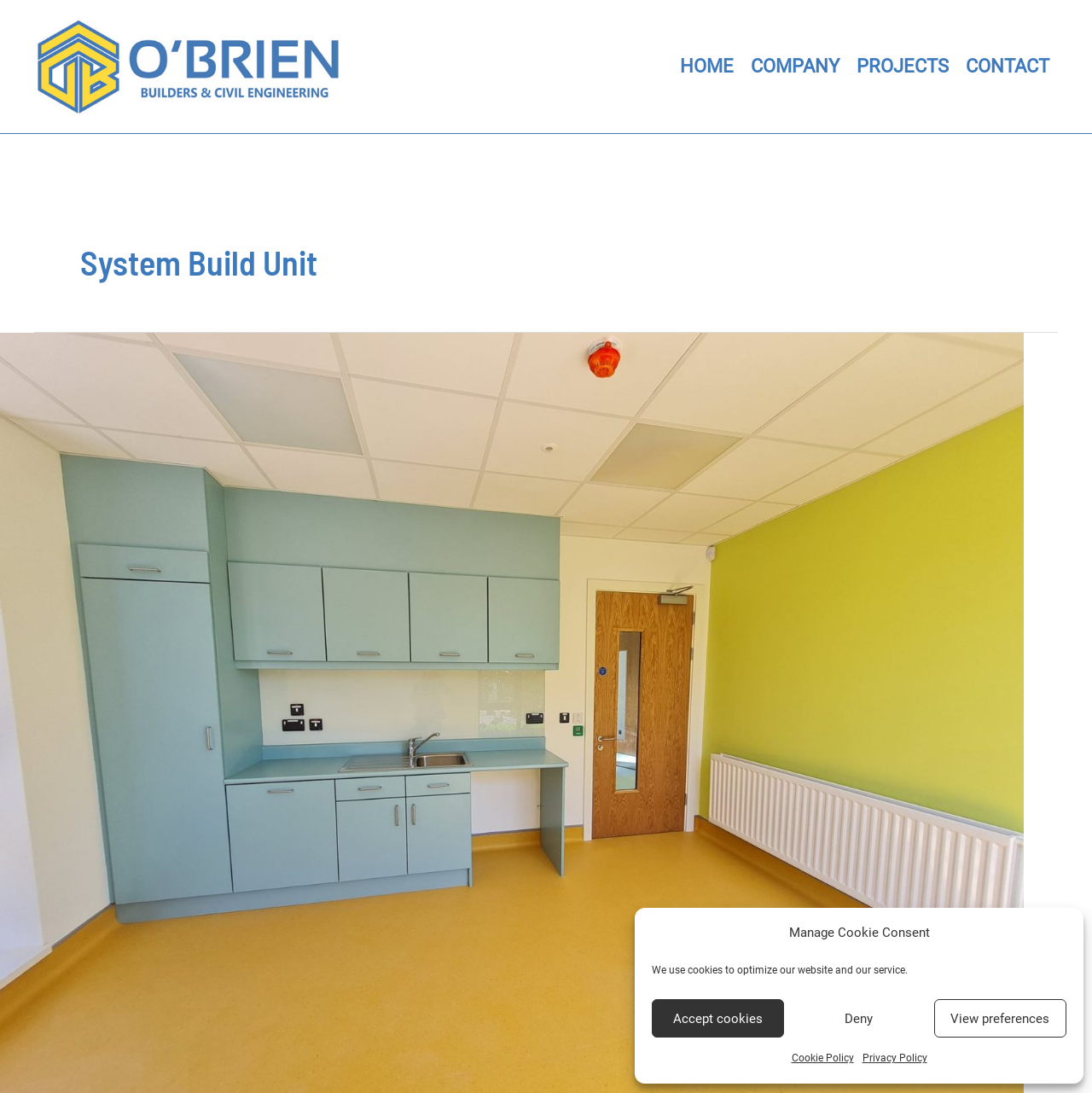Select the bounding box coordinates of the element I need to click to carry out the following instruction: "learn more about system build unit".

[0.0, 0.646, 0.938, 0.662]